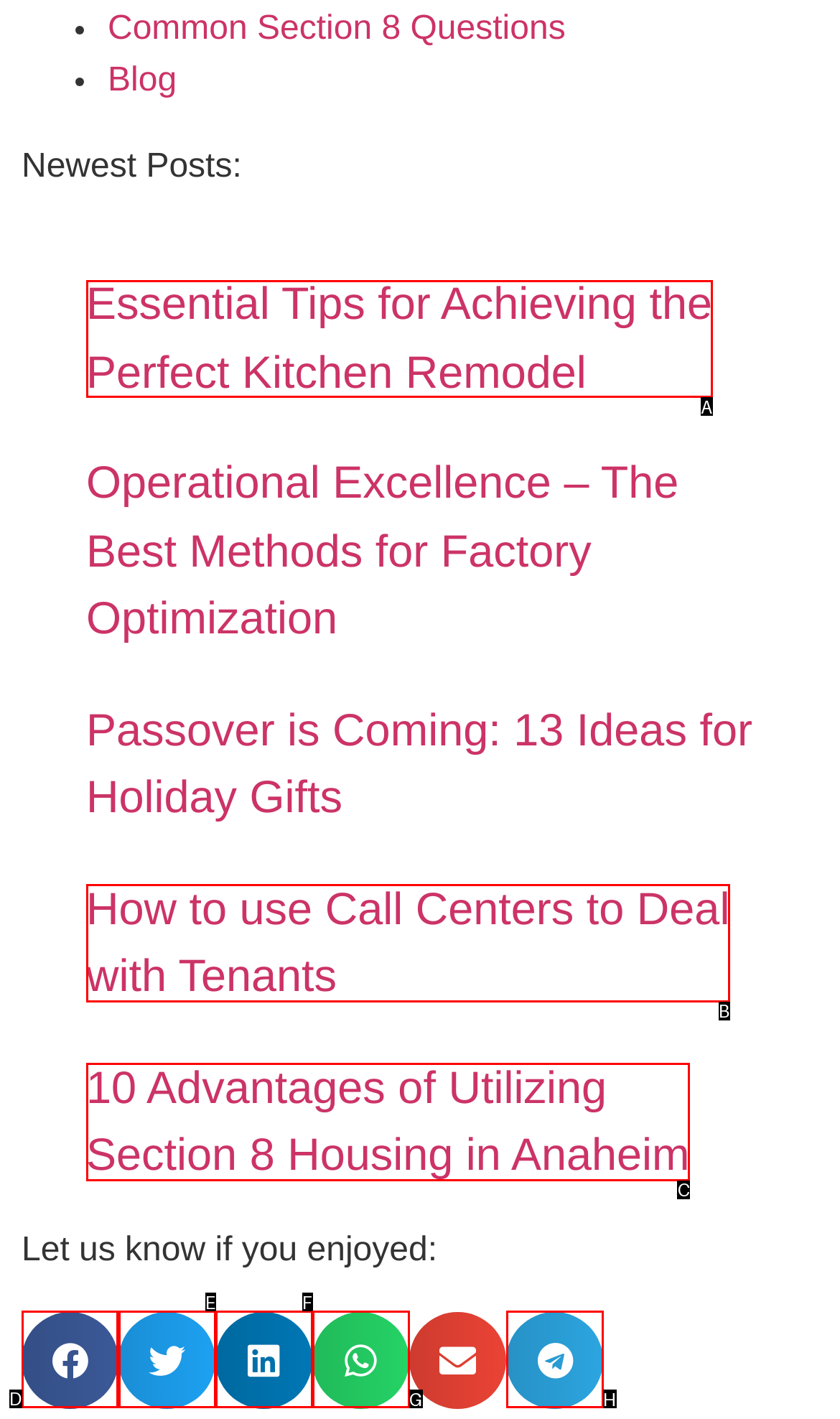Which UI element's letter should be clicked to achieve the task: Share on facebook
Provide the letter of the correct choice directly.

D